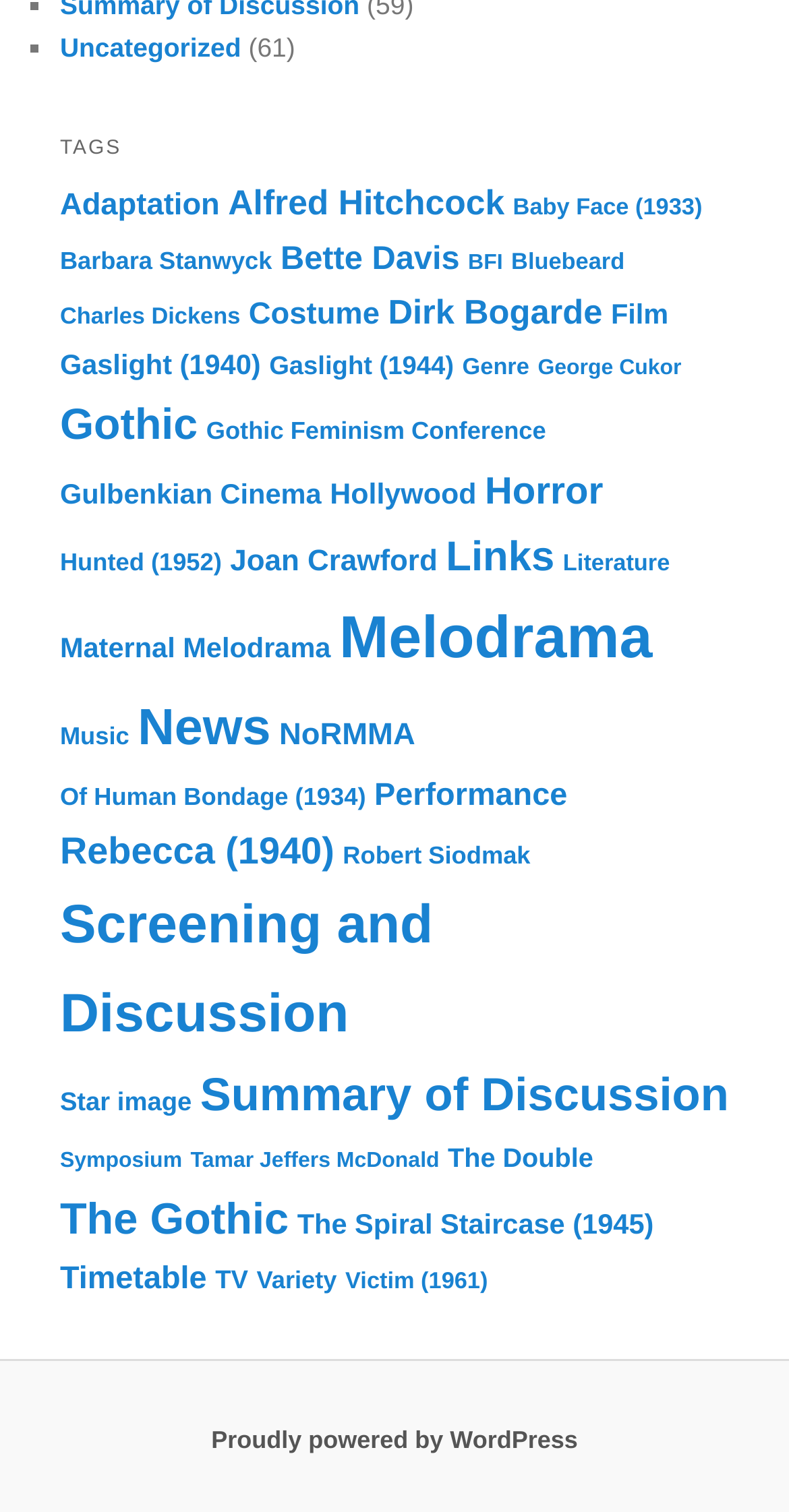Provide a brief response to the question using a single word or phrase: 
How many categories are listed on the webpage?

43